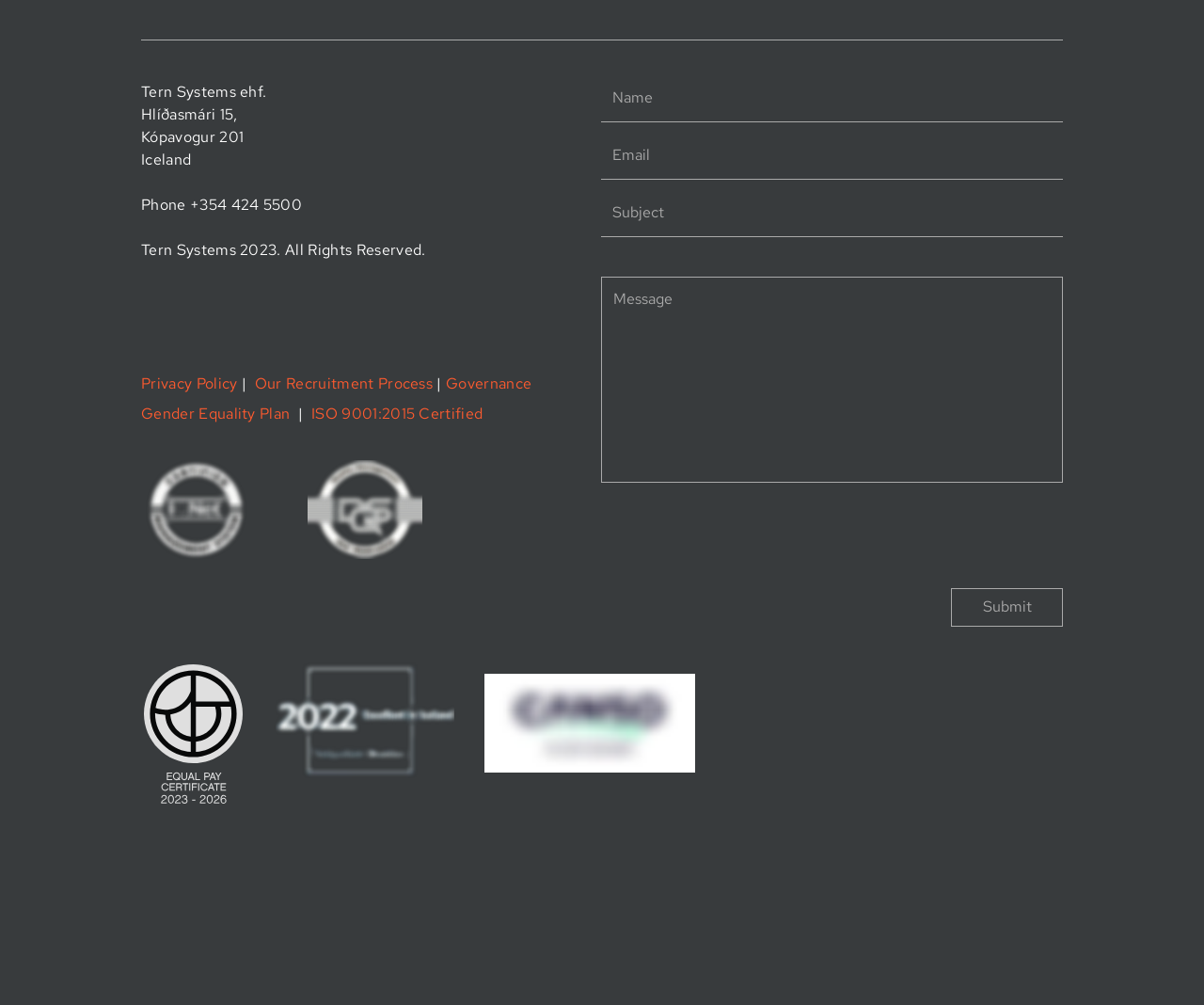Can you provide the bounding box coordinates for the element that should be clicked to implement the instruction: "Click the Submit button"?

[0.79, 0.585, 0.883, 0.624]